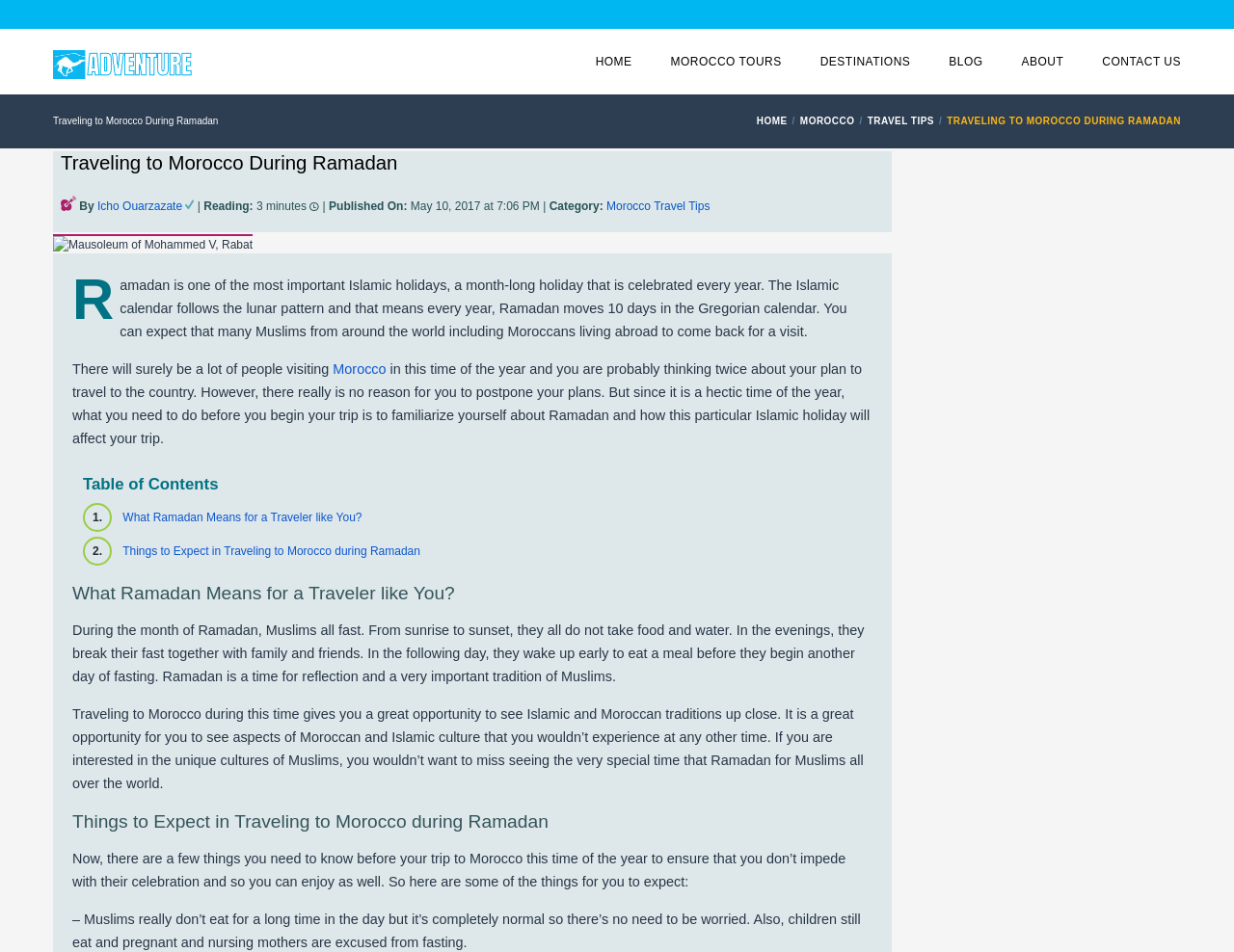Locate the bounding box coordinates of the area that needs to be clicked to fulfill the following instruction: "Read the article by Icho Ouarzazate". The coordinates should be in the format of four float numbers between 0 and 1, namely [left, top, right, bottom].

[0.079, 0.209, 0.148, 0.223]